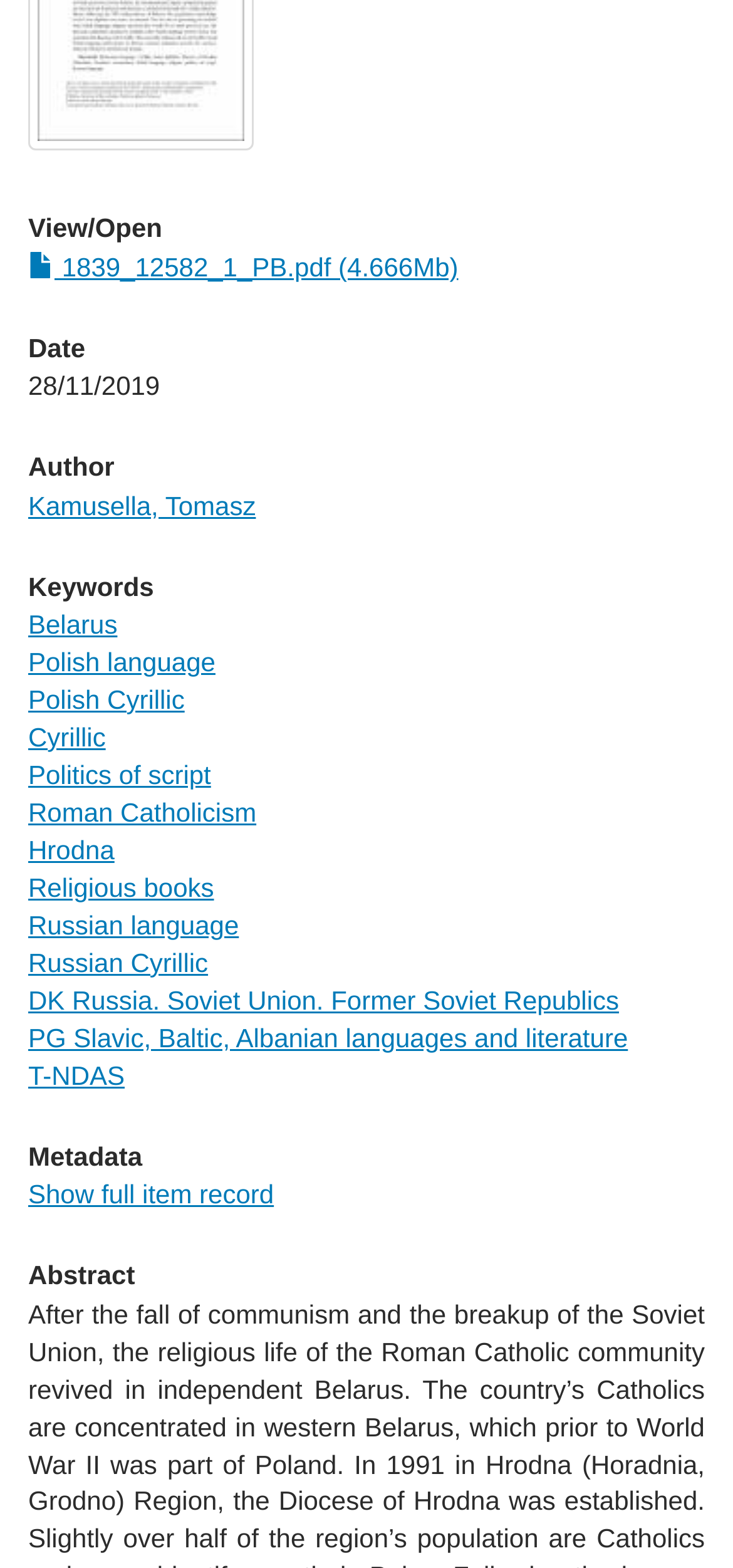Using the format (top-left x, top-left y, bottom-right x, bottom-right y), and given the element description, identify the bounding box coordinates within the screenshot: Show full item record

[0.038, 0.752, 0.374, 0.771]